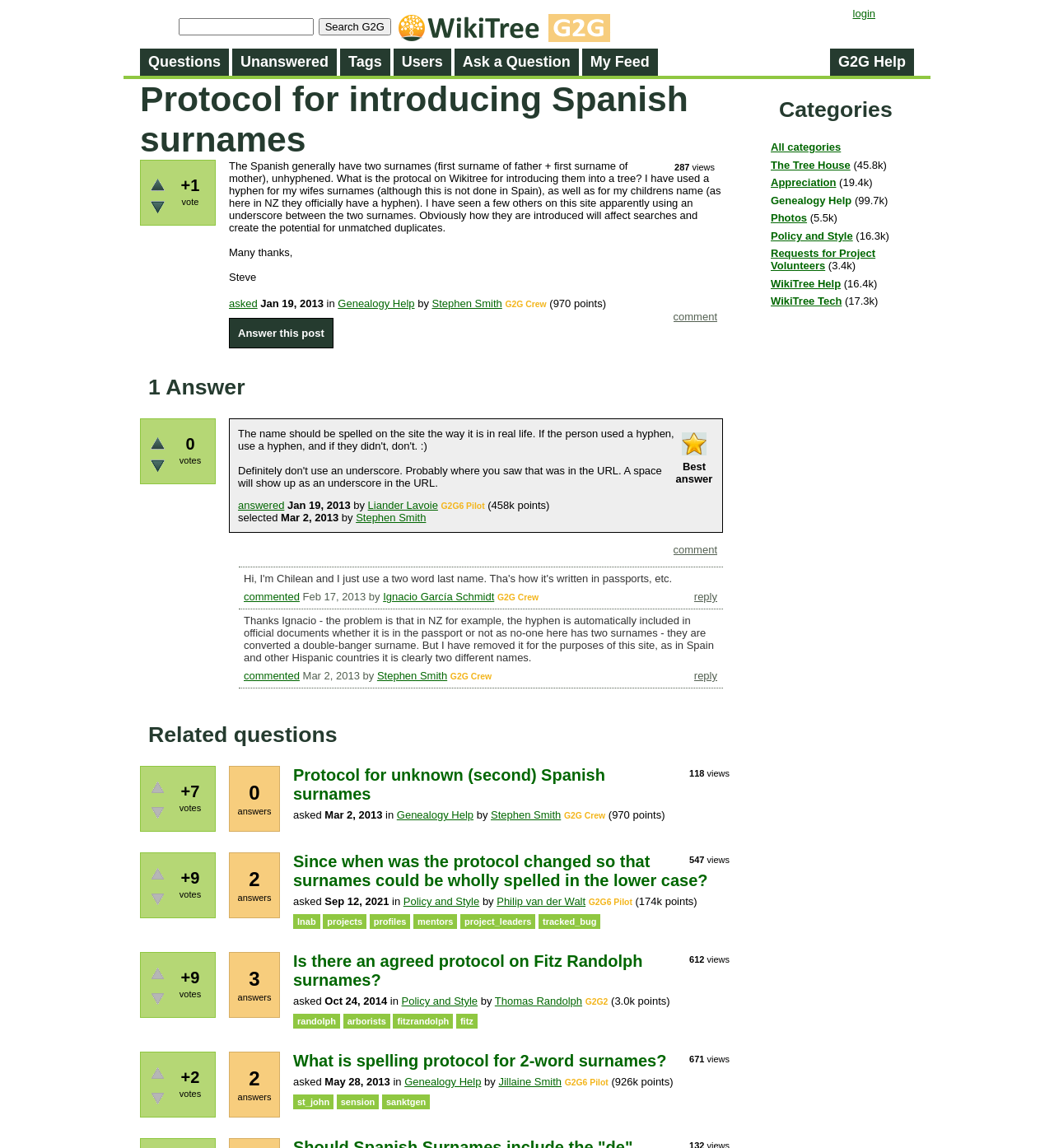Please mark the clickable region by giving the bounding box coordinates needed to complete this instruction: "Login".

[0.809, 0.006, 0.83, 0.017]